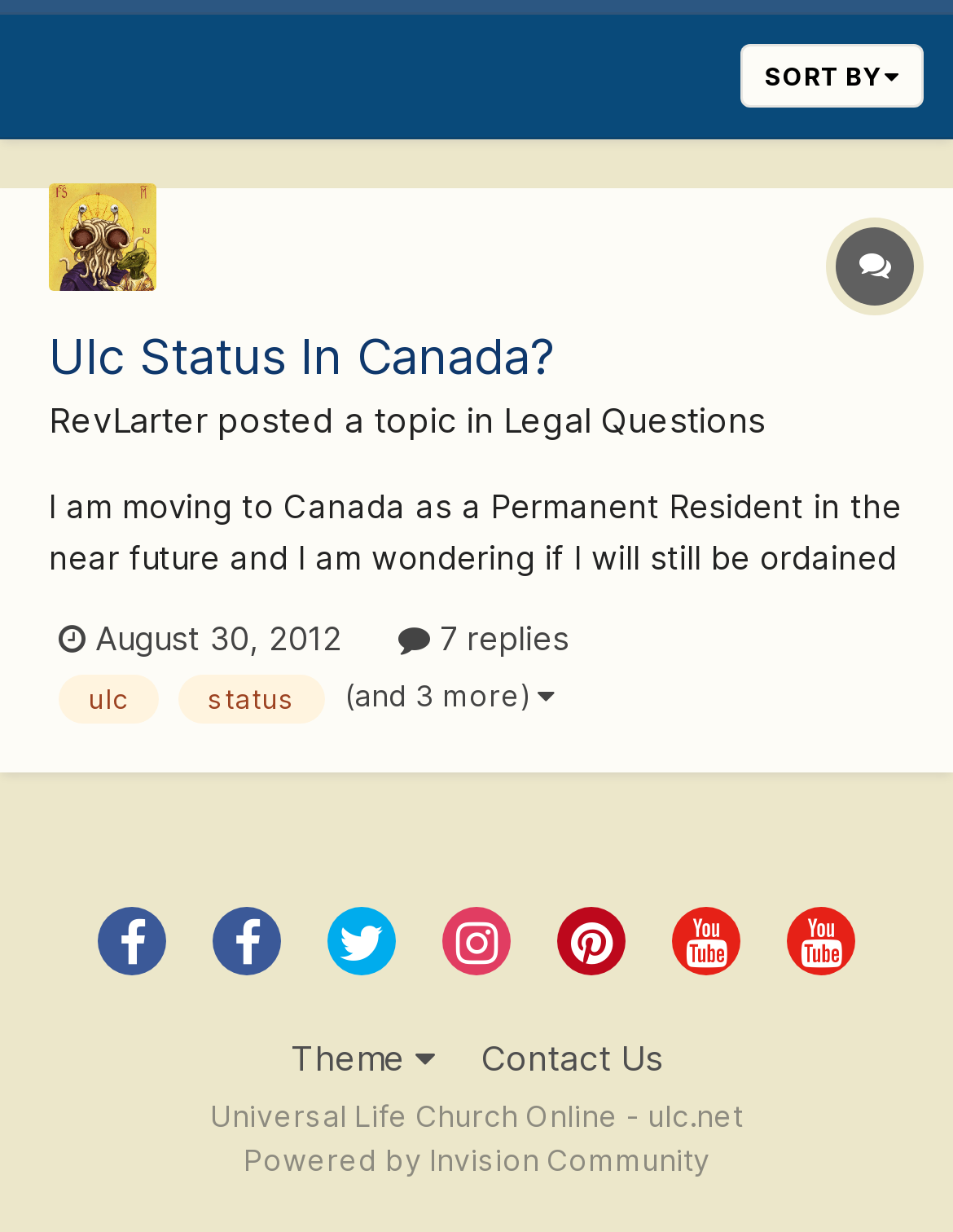Find the bounding box coordinates for the element described here: "7 replies".

[0.418, 0.501, 0.597, 0.533]